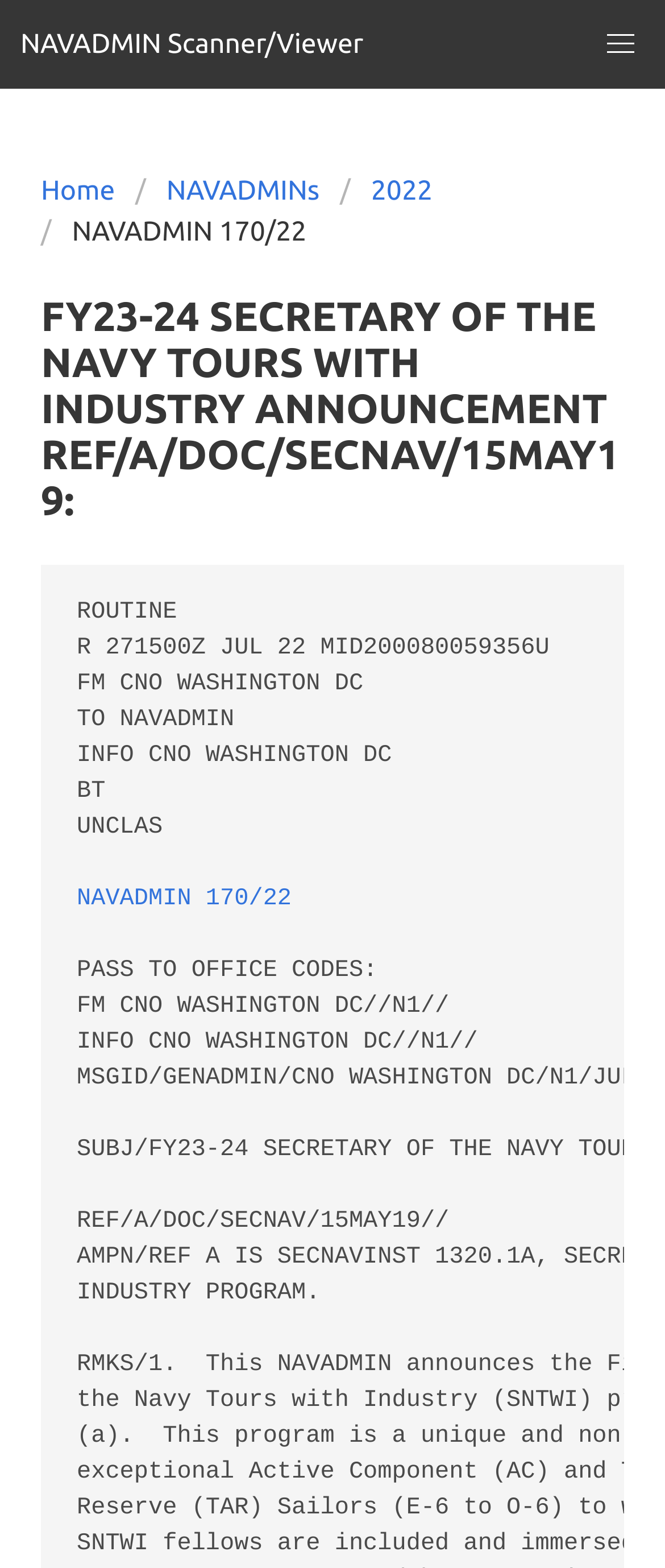What is the classification of the message?
Please provide a comprehensive answer to the question based on the webpage screenshot.

I examined the StaticText element containing the message and found the classification 'UNCLAS'.